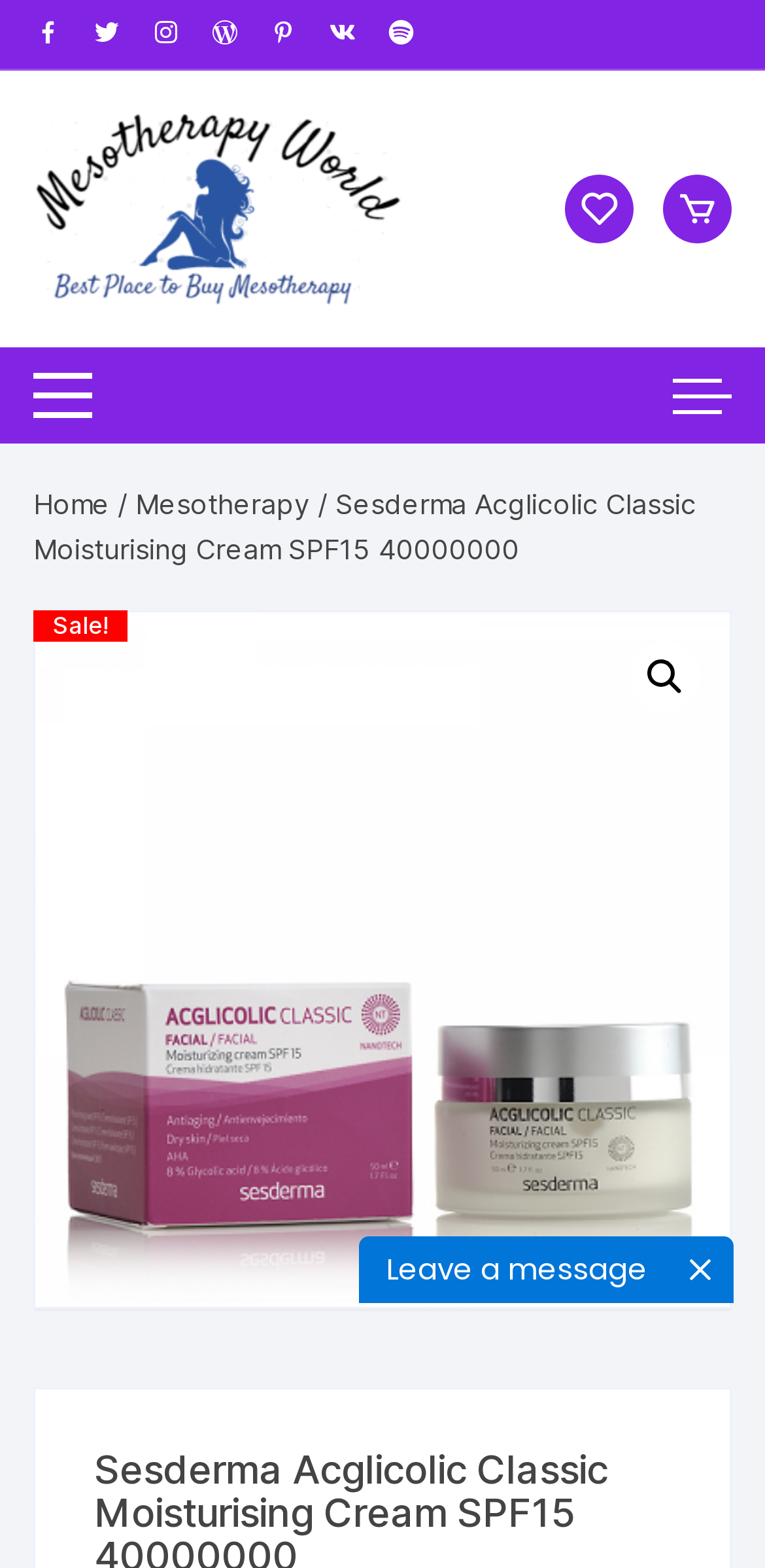Is there a search function?
Please answer using one word or phrase, based on the screenshot.

Yes